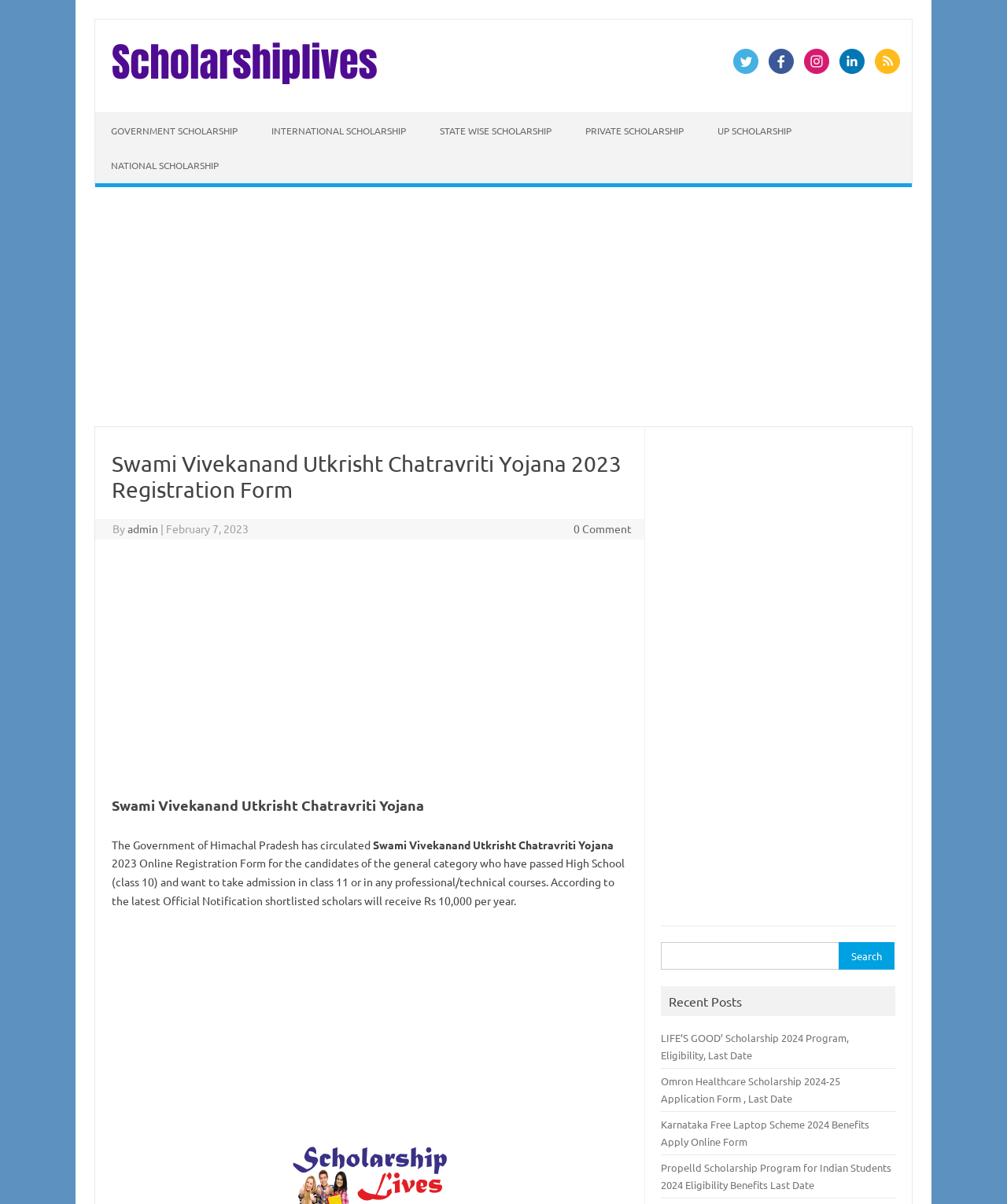What type of content is listed under 'Recent Posts'?
From the image, provide a succinct answer in one word or a short phrase.

Scholarship programs